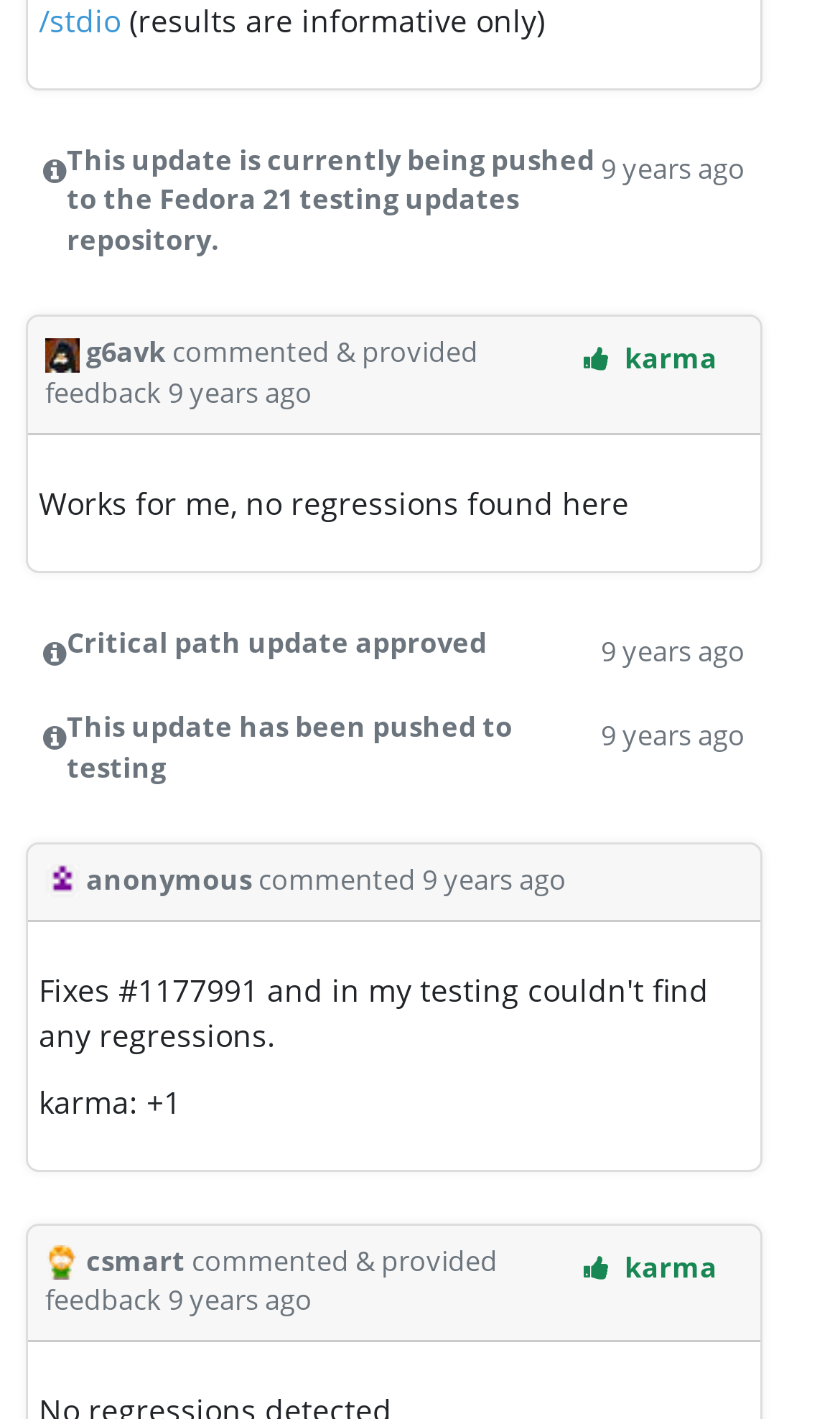Specify the bounding box coordinates (top-left x, top-left y, bottom-right x, bottom-right y) of the UI element in the screenshot that matches this description: g6avk

[0.054, 0.236, 0.205, 0.261]